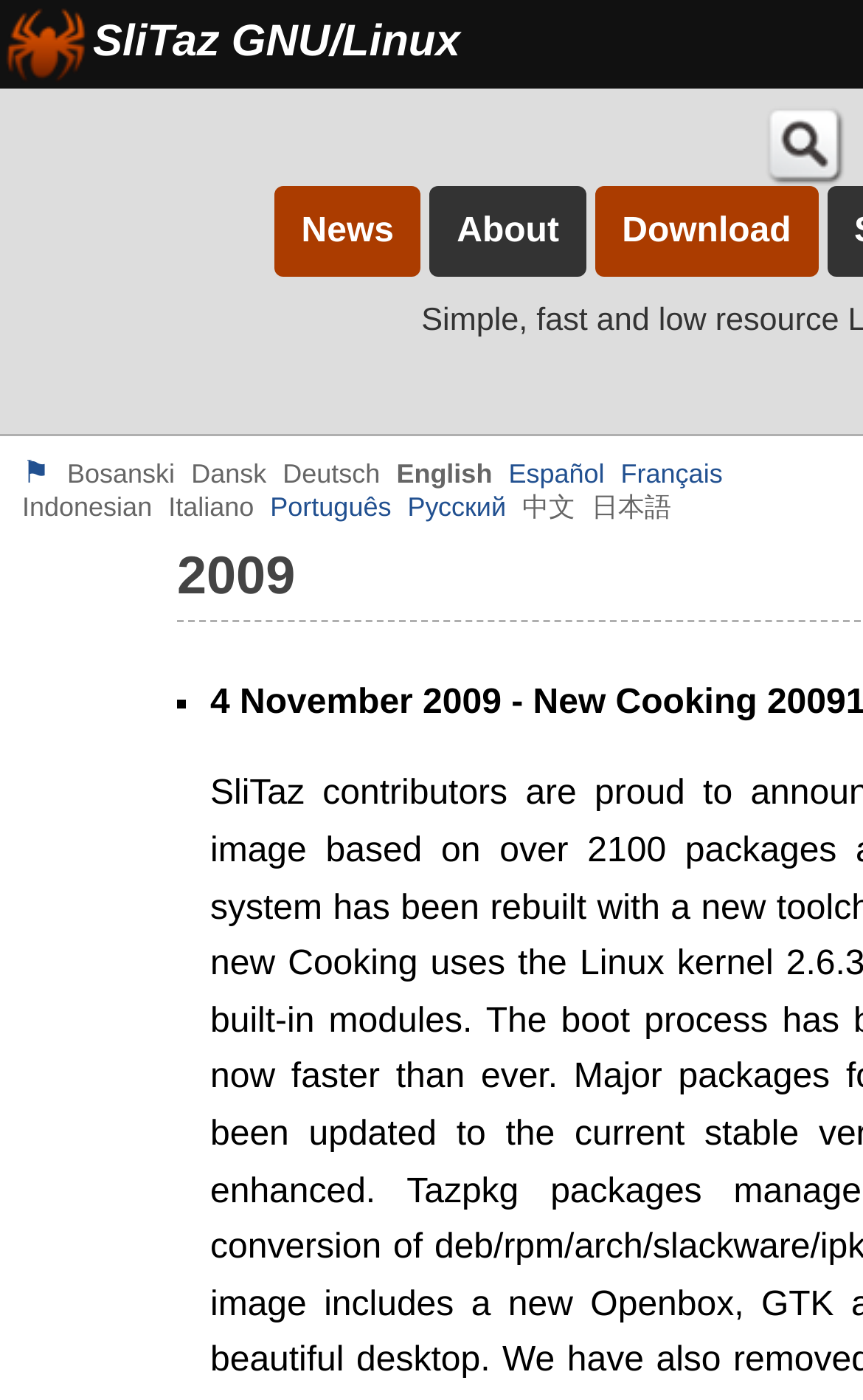Provide a comprehensive description of the webpage.

The webpage is titled "SliTaz - News archives 2009" and appears to be a news archive page for SliTaz GNU/Linux. At the top, there is a heading "SliTaz GNU/Linux" with a link to the same text. Below this, there are four main navigation links: "News", "About", "Download", and "Search", which are positioned horizontally across the page. The "Search" link is accompanied by a small search icon.

To the left of the navigation links, there is a small flag icon (⚑) and a list of language options, including Bosanski, Dansk, Deutsch, English, Español, Français, Indonesian, Italiano, Português, Русский, 中文, and 日本語. These language options are listed vertically.

Further down the page, there is a list marked with a bullet point (■), but its contents are not specified. The page does not appear to have any news articles or main content, suggesting that it may be a landing page or an index for the news archives.